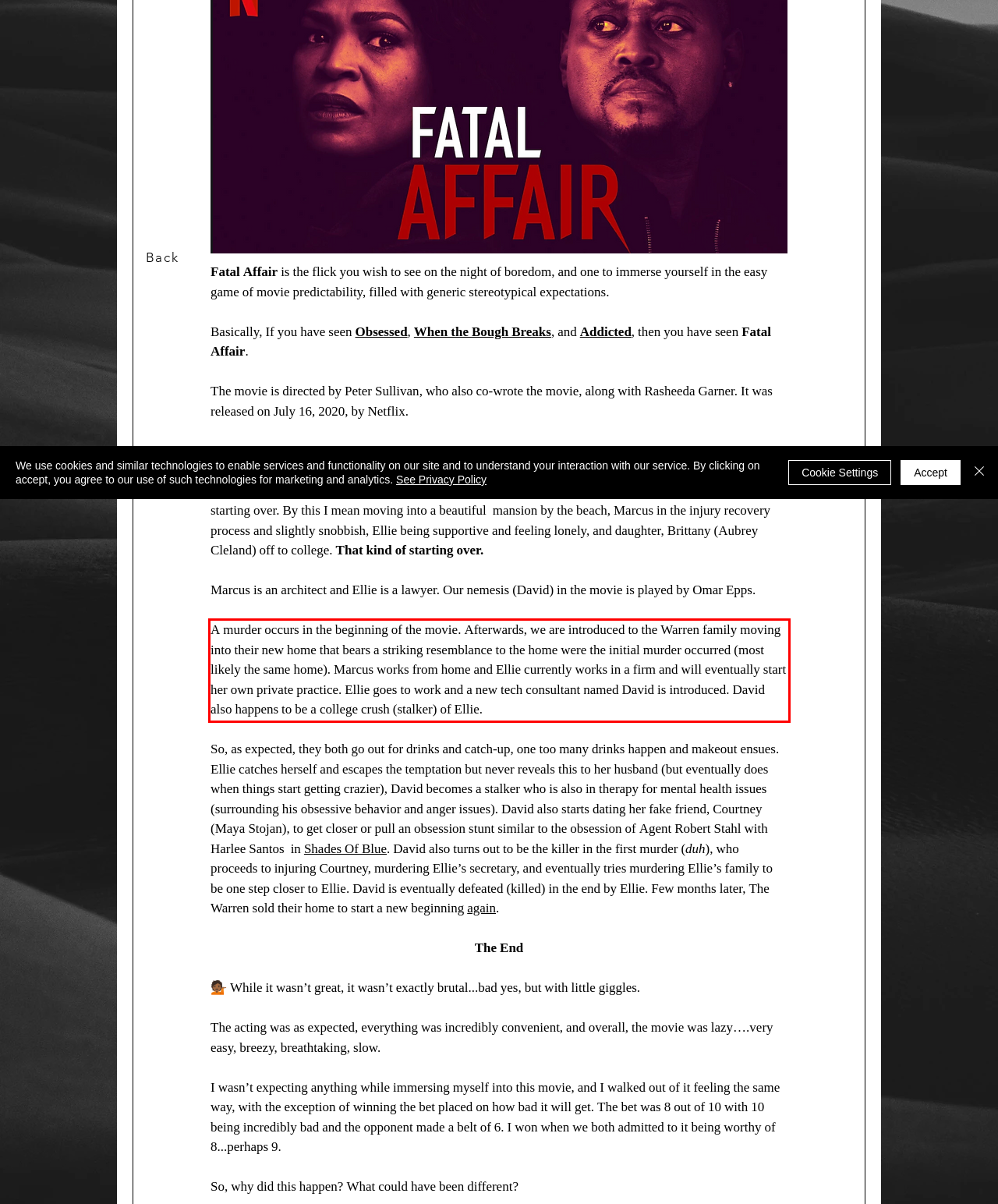You have a screenshot of a webpage, and there is a red bounding box around a UI element. Utilize OCR to extract the text within this red bounding box.

A murder occurs in the beginning of the movie. Afterwards, we are introduced to the Warren family moving into their new home that bears a striking resemblance to the home were the initial murder occurred (most likely the same home). Marcus works from home and Ellie currently works in a firm and will eventually start her own private practice. Ellie goes to work and a new tech consultant named David is introduced. David also happens to be a college crush (stalker) of Ellie.